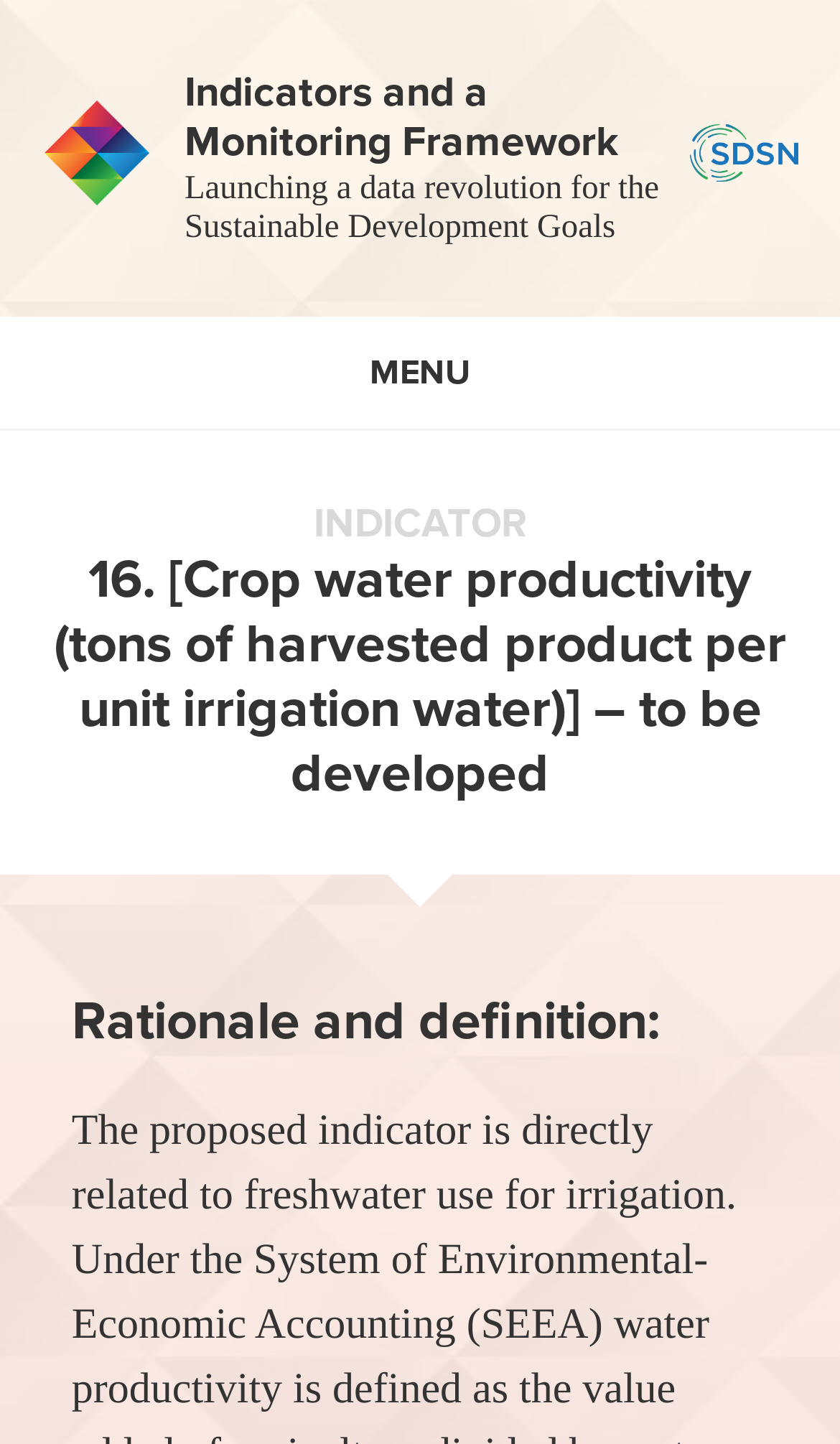Determine the bounding box coordinates of the UI element described below. Use the format (top-left x, top-left y, bottom-right x, bottom-right y) with floating point numbers between 0 and 1: alt="Indicators and a Monitoring Framework"

[0.05, 0.124, 0.179, 0.149]